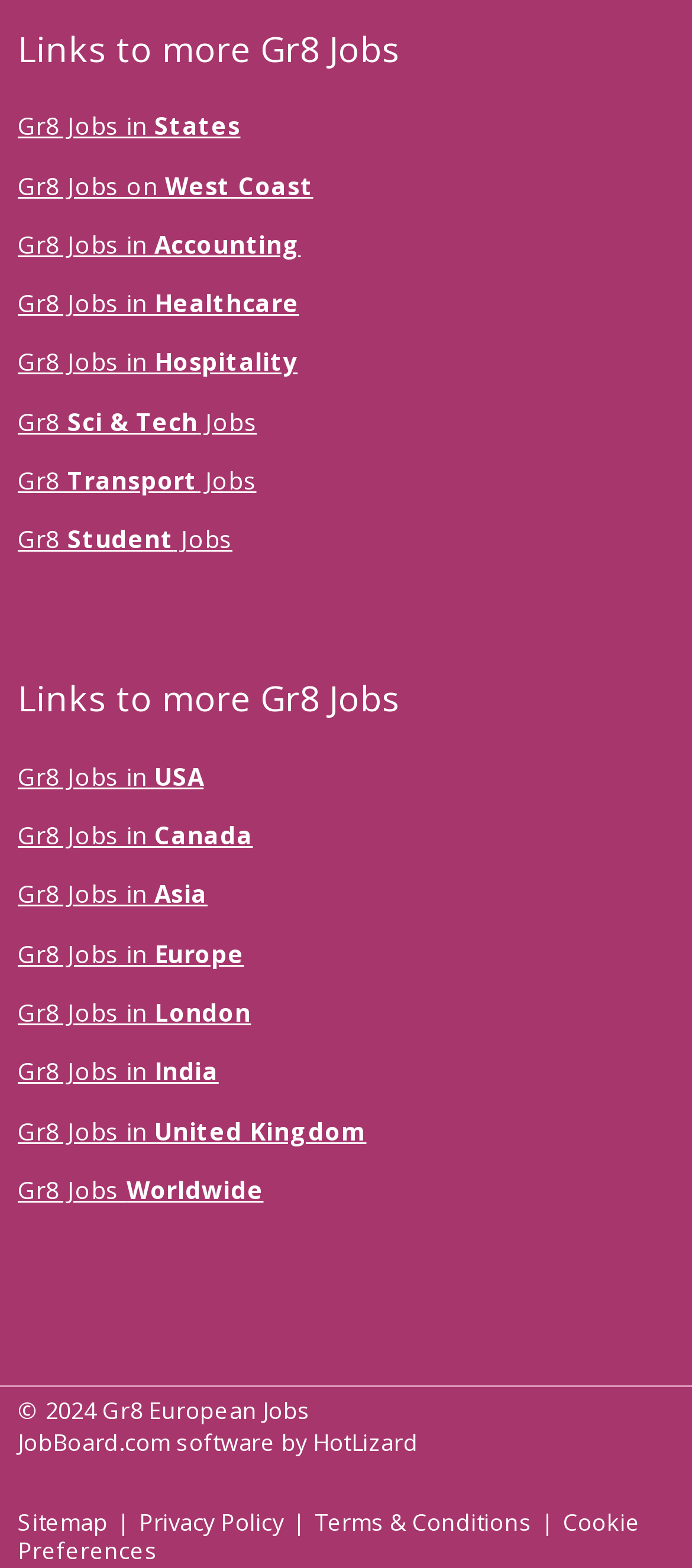From the element description HotLizard, predict the bounding box coordinates of the UI element. The coordinates must be specified in the format (top-left x, top-left y, bottom-right x, bottom-right y) and should be within the 0 to 1 range.

[0.452, 0.909, 0.604, 0.93]